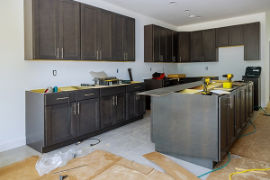Describe the important features and context of the image with as much detail as possible.

The image depicts a spacious kitchen undergoing renovation, showcasing modern cabinetry and an open layout. The dark wood cabinets are sleekly designed, while the countertops appear to be in a state of preparation, with tools and materials scattered across the surfaces. Yellow tape measures and other construction tools indicate ongoing work, emphasizing the dynamic nature of the renovation process. The floor is partially covered with brown paper, typical for protecting surfaces during construction, and exposed wires can be seen, hinting at future electrical installations. This kitchen exemplifies the transformation process, moving towards a contemporary design that enhances both function and aesthetics, likely related to upgrading to gas appliances to improve cooking efficiency and space utilization.